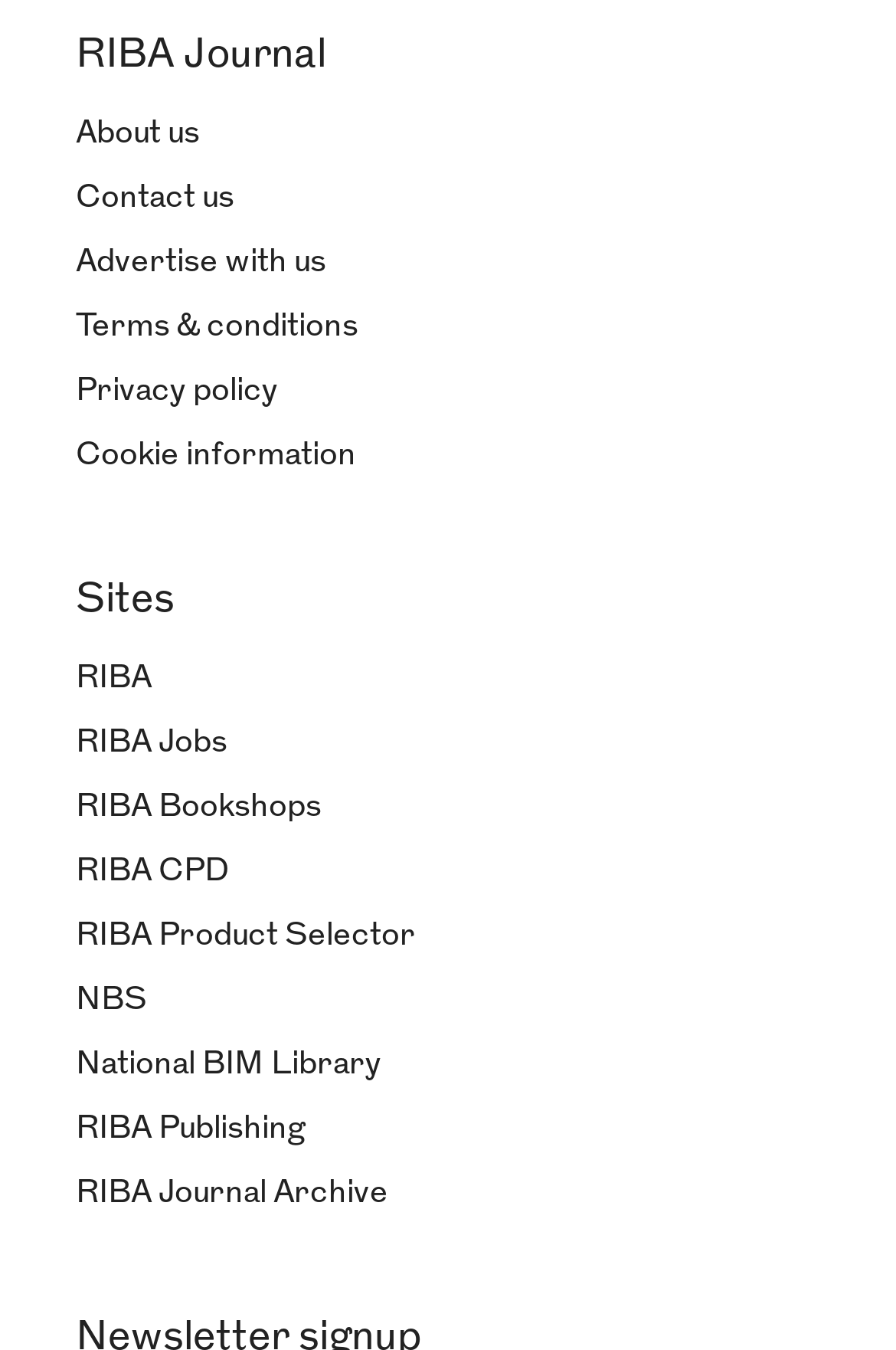Determine the bounding box for the HTML element described here: "About us". The coordinates should be given as [left, top, right, bottom] with each number being a float between 0 and 1.

[0.085, 0.087, 0.223, 0.112]